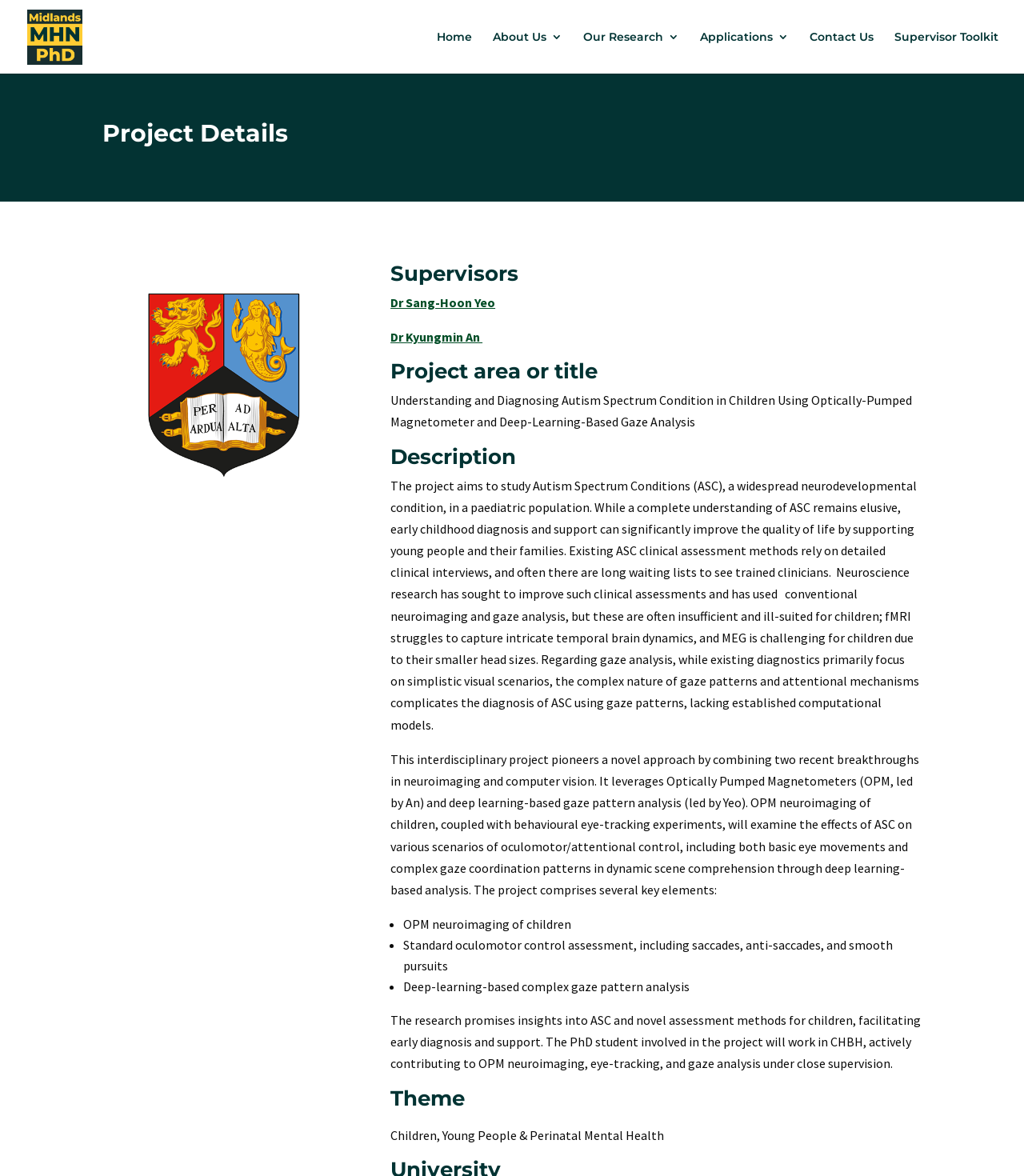Please identify the bounding box coordinates for the region that you need to click to follow this instruction: "Click on the 'About Us' link".

[0.481, 0.027, 0.549, 0.063]